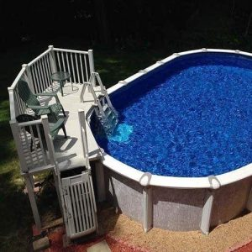Respond to the question below with a single word or phrase:
What type of gathering is this setup ideal for?

Backyard gatherings